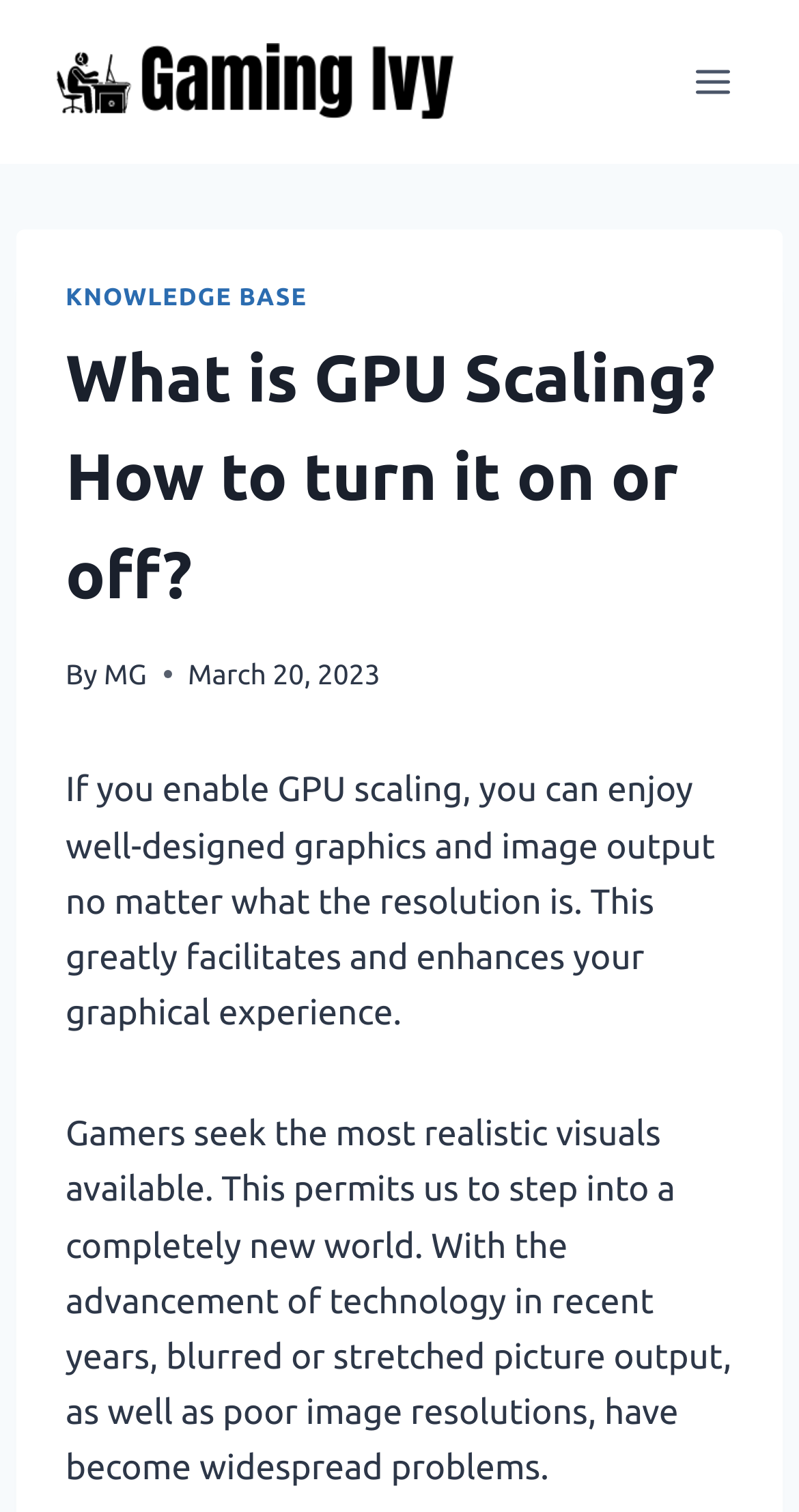Determine the bounding box of the UI element mentioned here: "alt="Gaming Ivy"". The coordinates must be in the format [left, top, right, bottom] with values ranging from 0 to 1.

[0.062, 0.029, 0.574, 0.079]